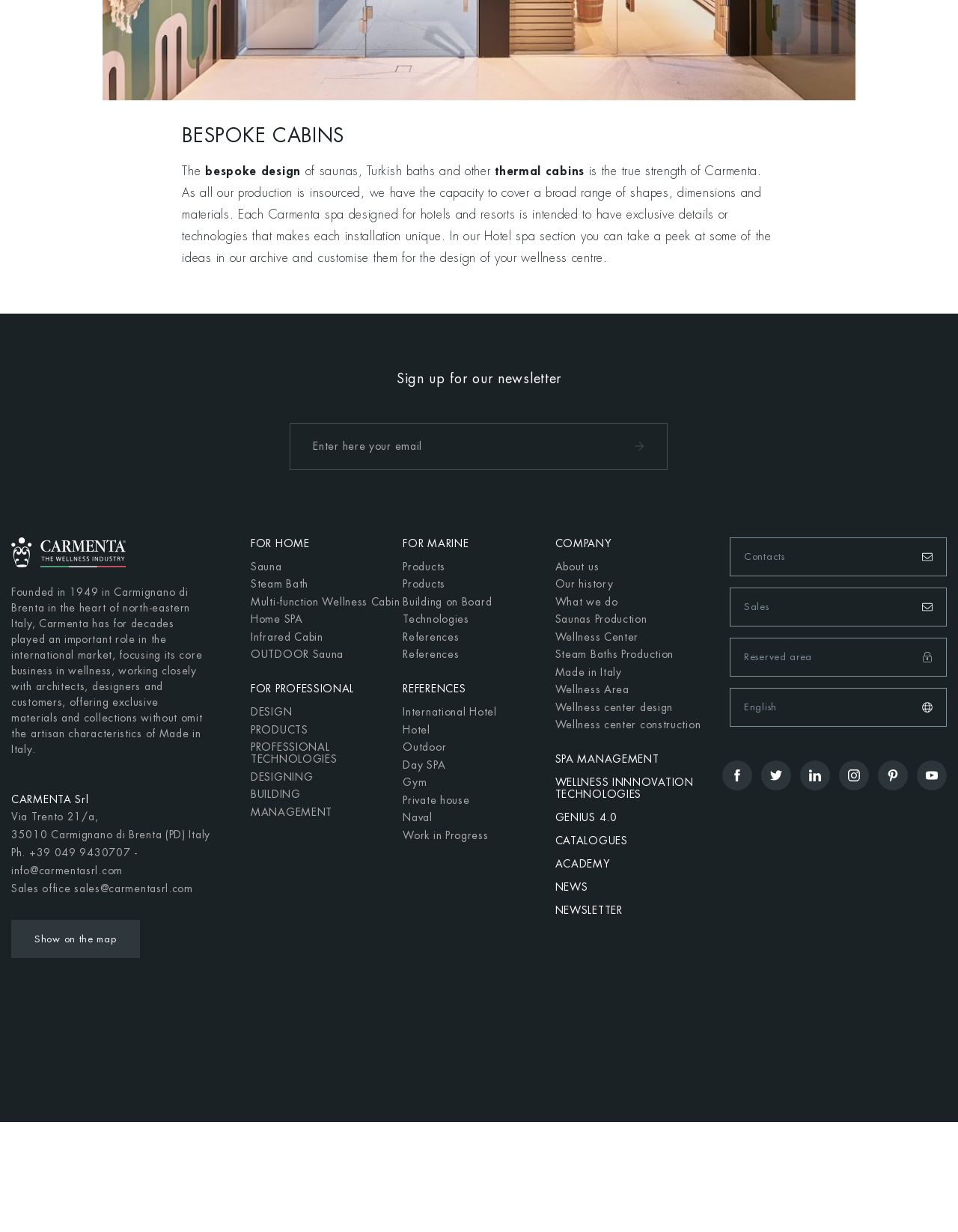Determine the bounding box coordinates of the UI element described below. Use the format (top-left x, top-left y, bottom-right x, bottom-right y) with floating point numbers between 0 and 1: Our history

[0.579, 0.47, 0.64, 0.478]